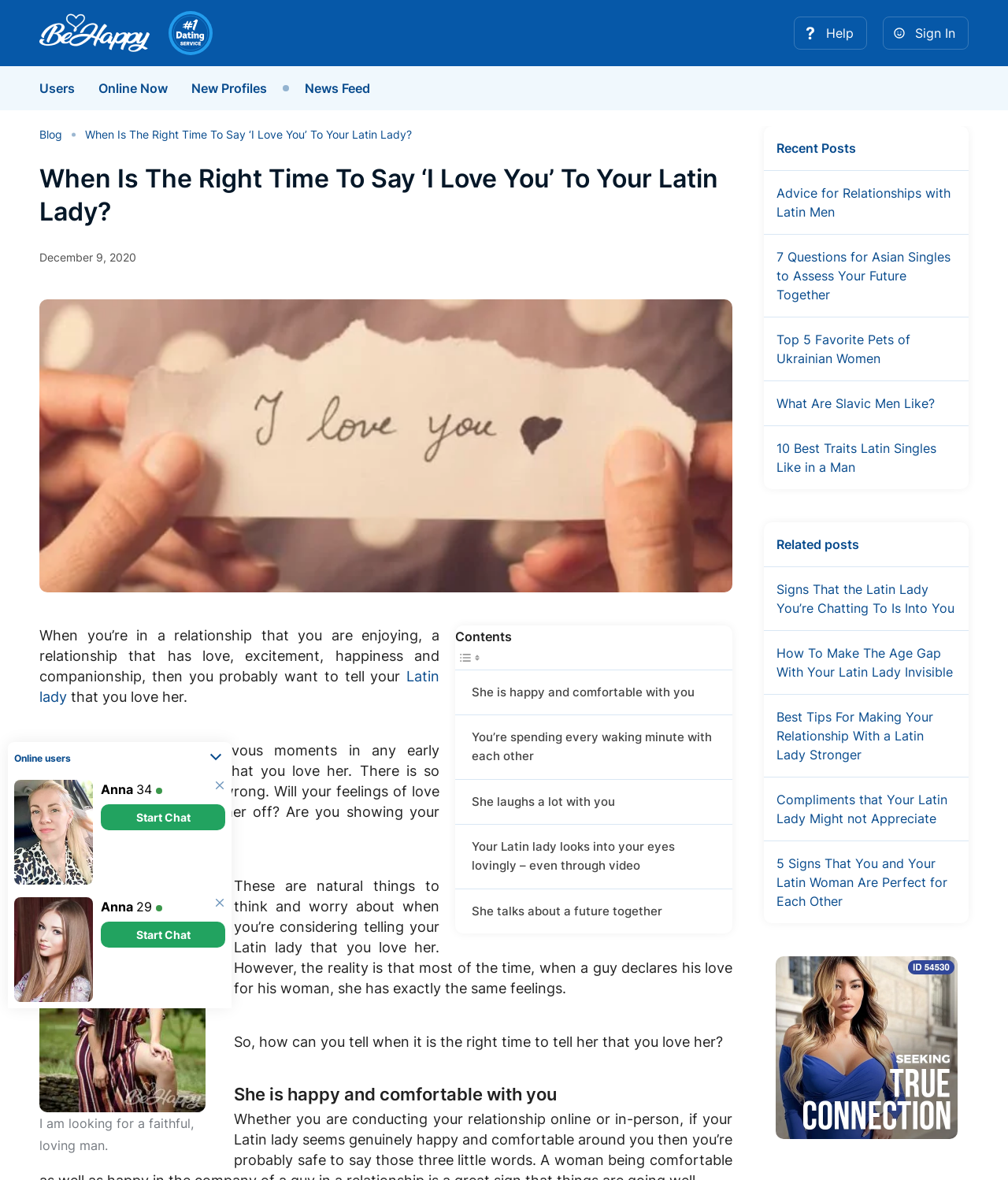Identify the bounding box coordinates of the region I need to click to complete this instruction: "View the 'Recent Posts'".

[0.758, 0.107, 0.961, 0.144]